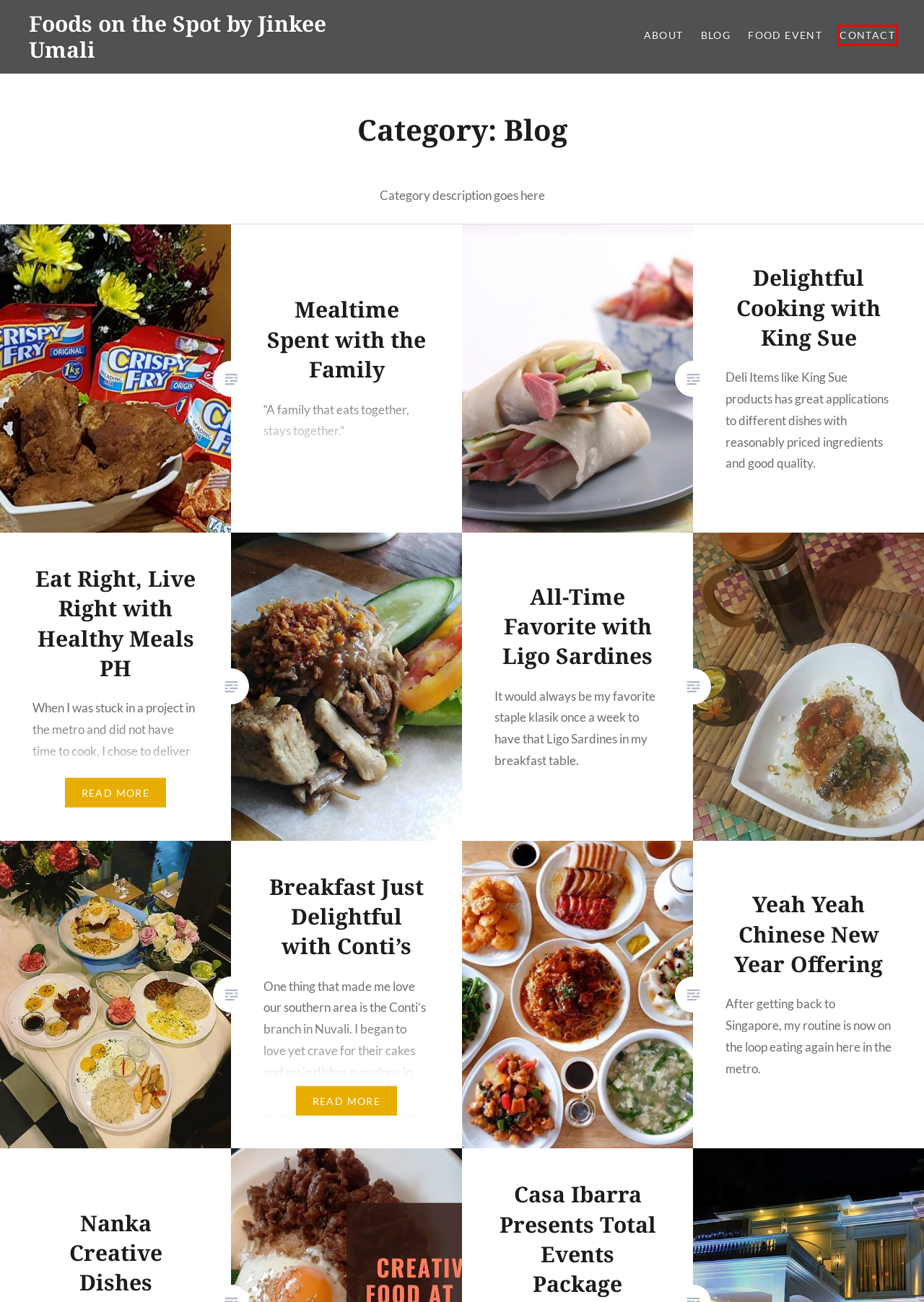Examine the webpage screenshot and identify the UI element enclosed in the red bounding box. Pick the webpage description that most accurately matches the new webpage after clicking the selected element. Here are the candidates:
A. Contact – Foods on the Spot by Jinkee Umali
B. Delightful Cooking with King Sue – Foods on the Spot by Jinkee Umali
C. About – Foods on the Spot by Jinkee Umali
D. Yeah Yeah Chinese New Year Offering – Foods on the Spot by Jinkee Umali
E. Eat Right, Live Right with Healthy Meals PH – Foods on the Spot by Jinkee Umali
F. Nanka Creative Dishes – Foods on the Spot by Jinkee Umali
G. All-Time Favorite with Ligo Sardines – Foods on the Spot by Jinkee Umali
H. Foods on the Spot by Jinkee Umali – Food Escapade – Everywhere, Anywhere

A